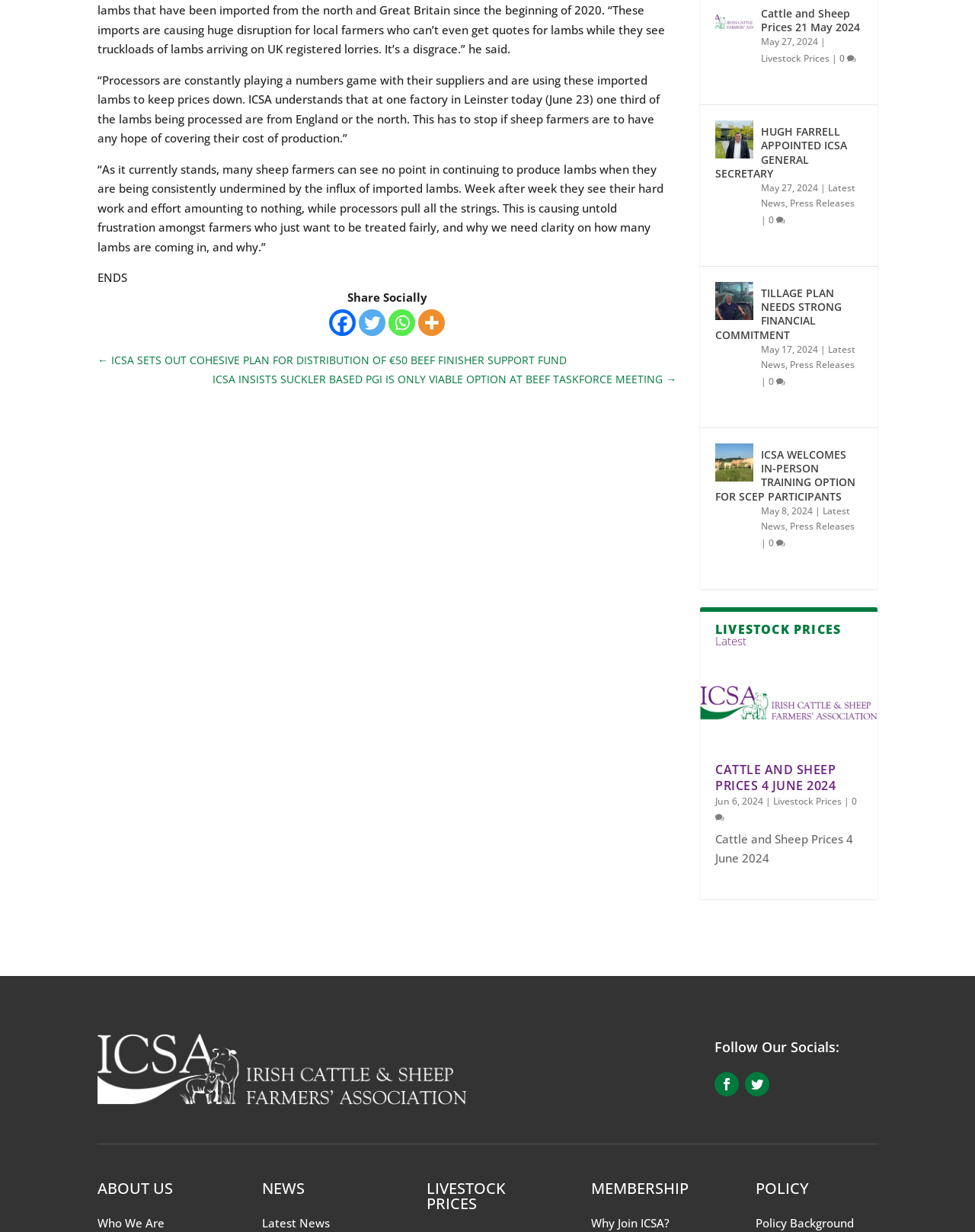Locate the UI element described by aria-label="Facebook" title="Facebook" in the provided webpage screenshot. Return the bounding box coordinates in the format (top-left x, top-left y, bottom-right x, bottom-right y), ensuring all values are between 0 and 1.

[0.338, 0.251, 0.365, 0.273]